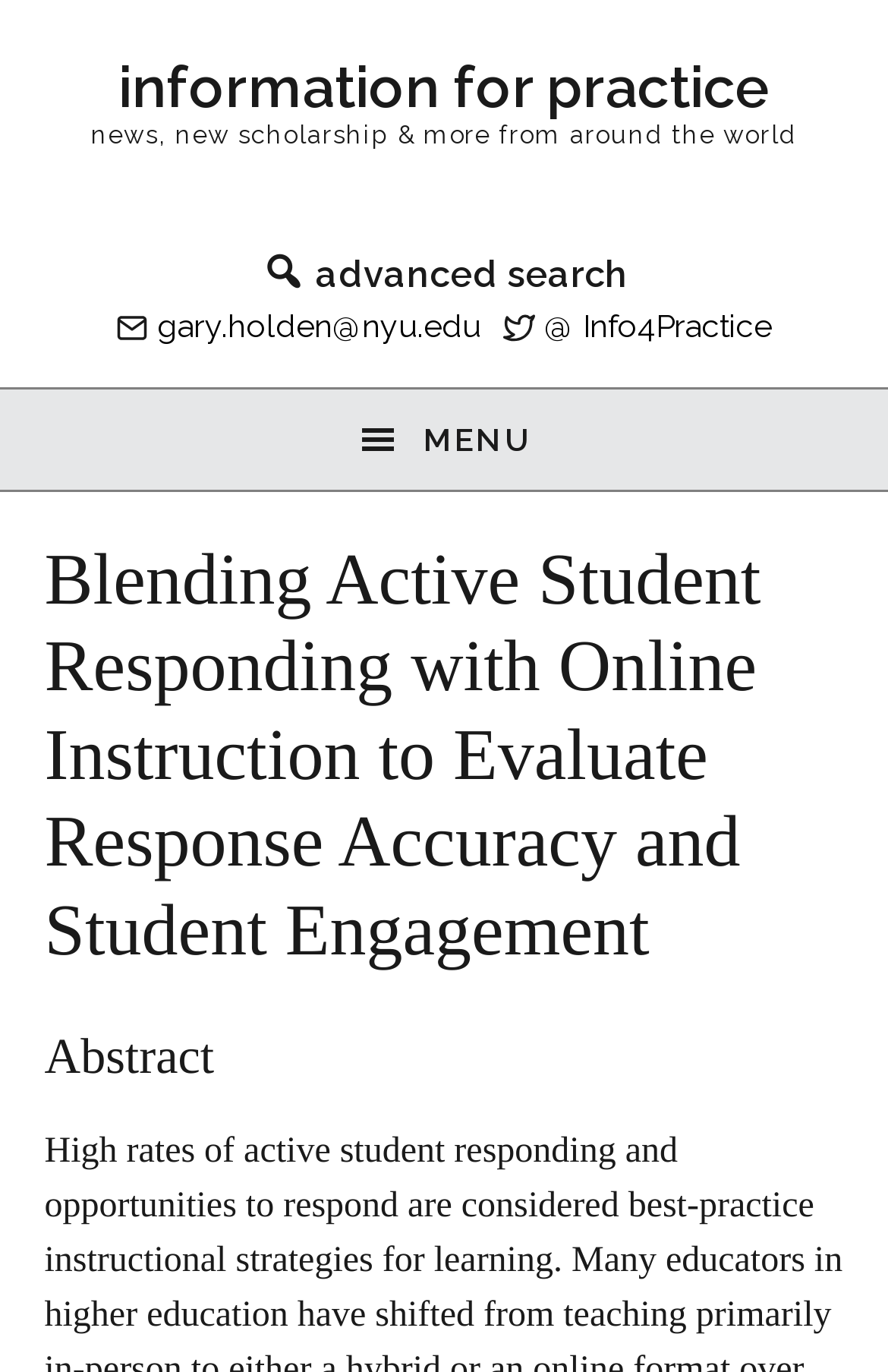Based on the image, provide a detailed response to the question:
What is the purpose of the button with the MENU icon?

I inferred the purpose of the button by looking at its icon and its location on the webpage. The button has a MENU icon, and it is located at the top of the webpage, which suggests that it is used to open a menu with additional options or navigation.